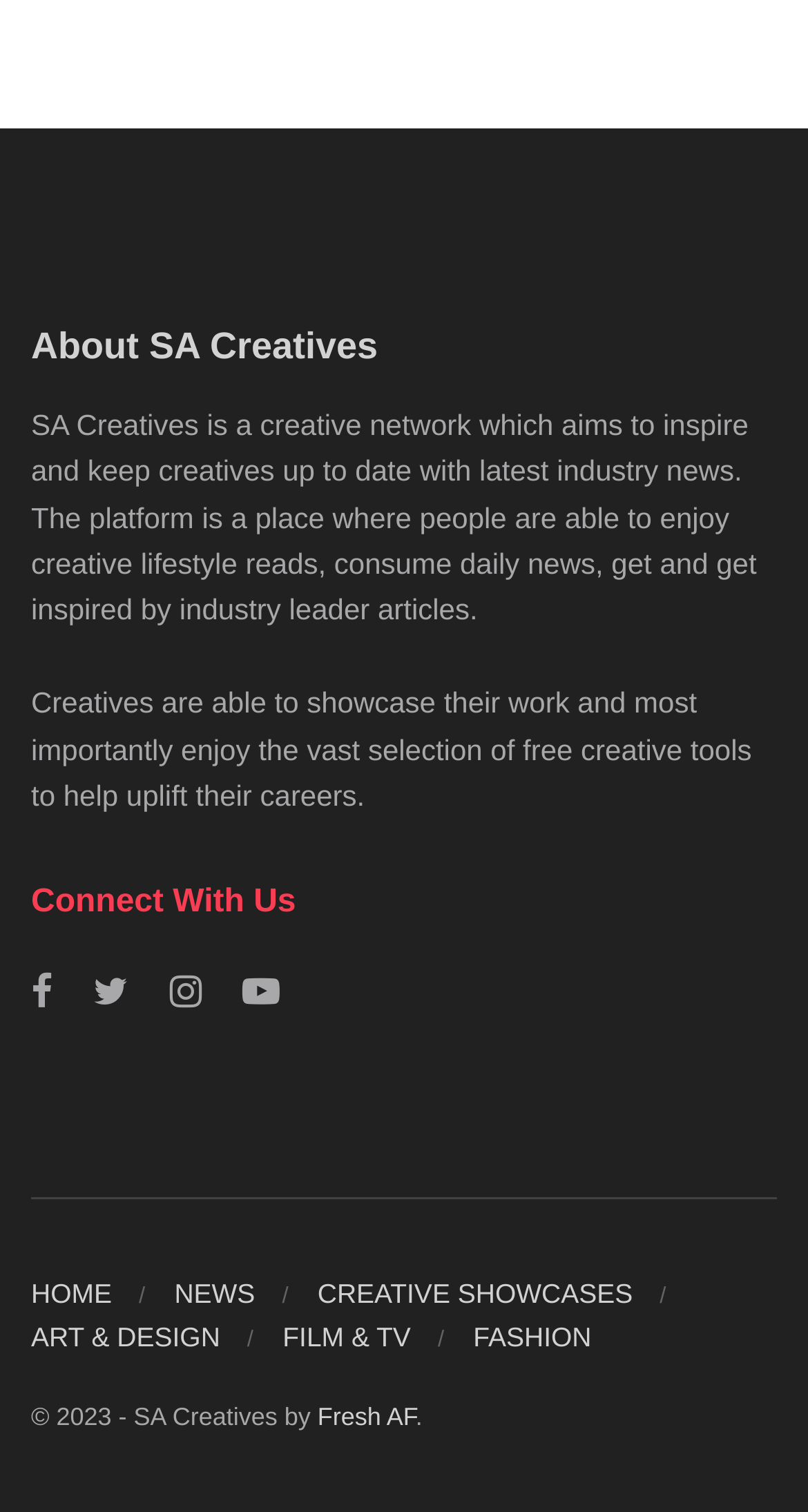Locate the bounding box for the described UI element: "FILM & TV". Ensure the coordinates are four float numbers between 0 and 1, formatted as [left, top, right, bottom].

[0.35, 0.874, 0.508, 0.895]